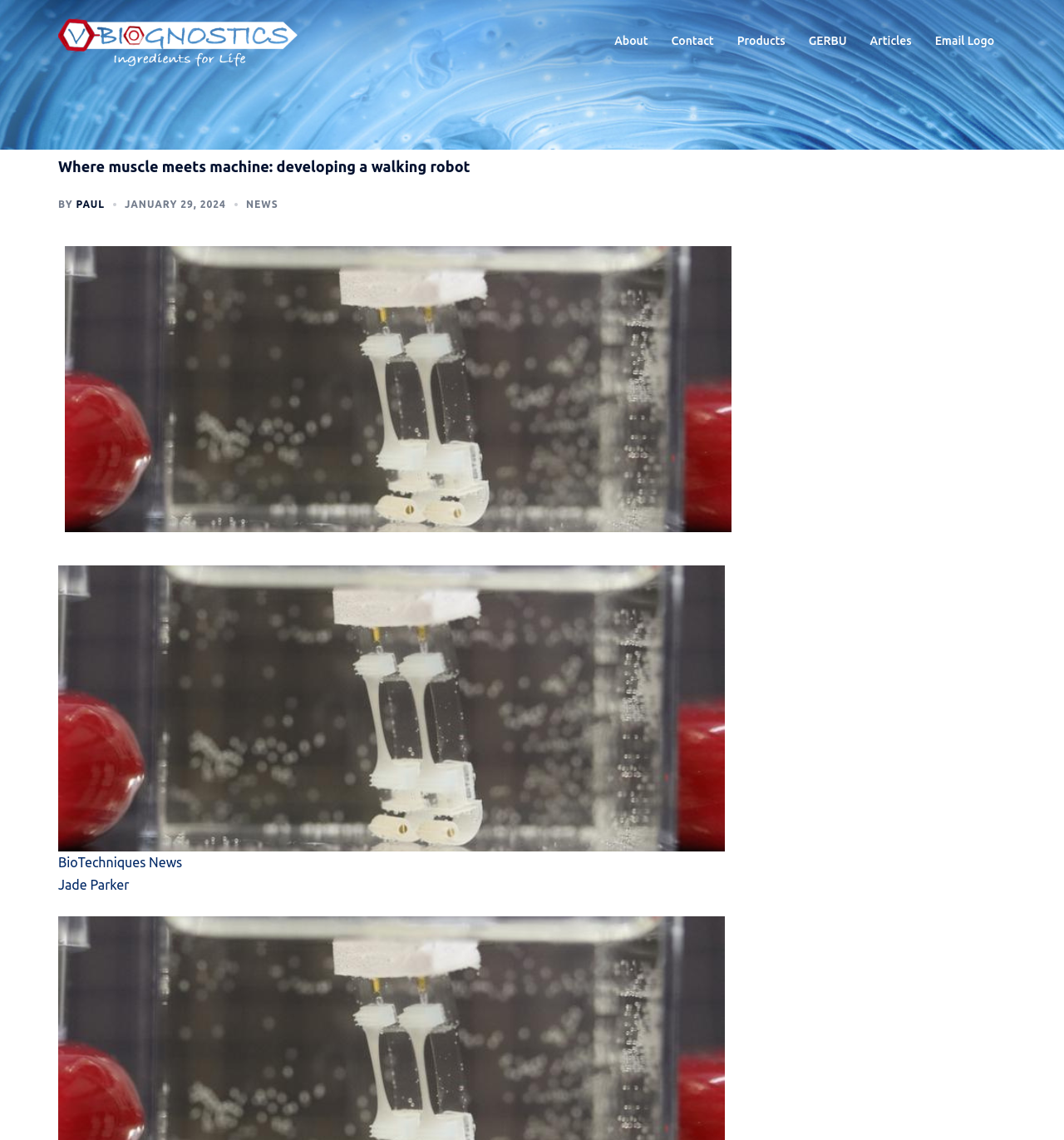Determine the bounding box coordinates of the region that needs to be clicked to achieve the task: "explore Products page".

[0.693, 0.028, 0.738, 0.045]